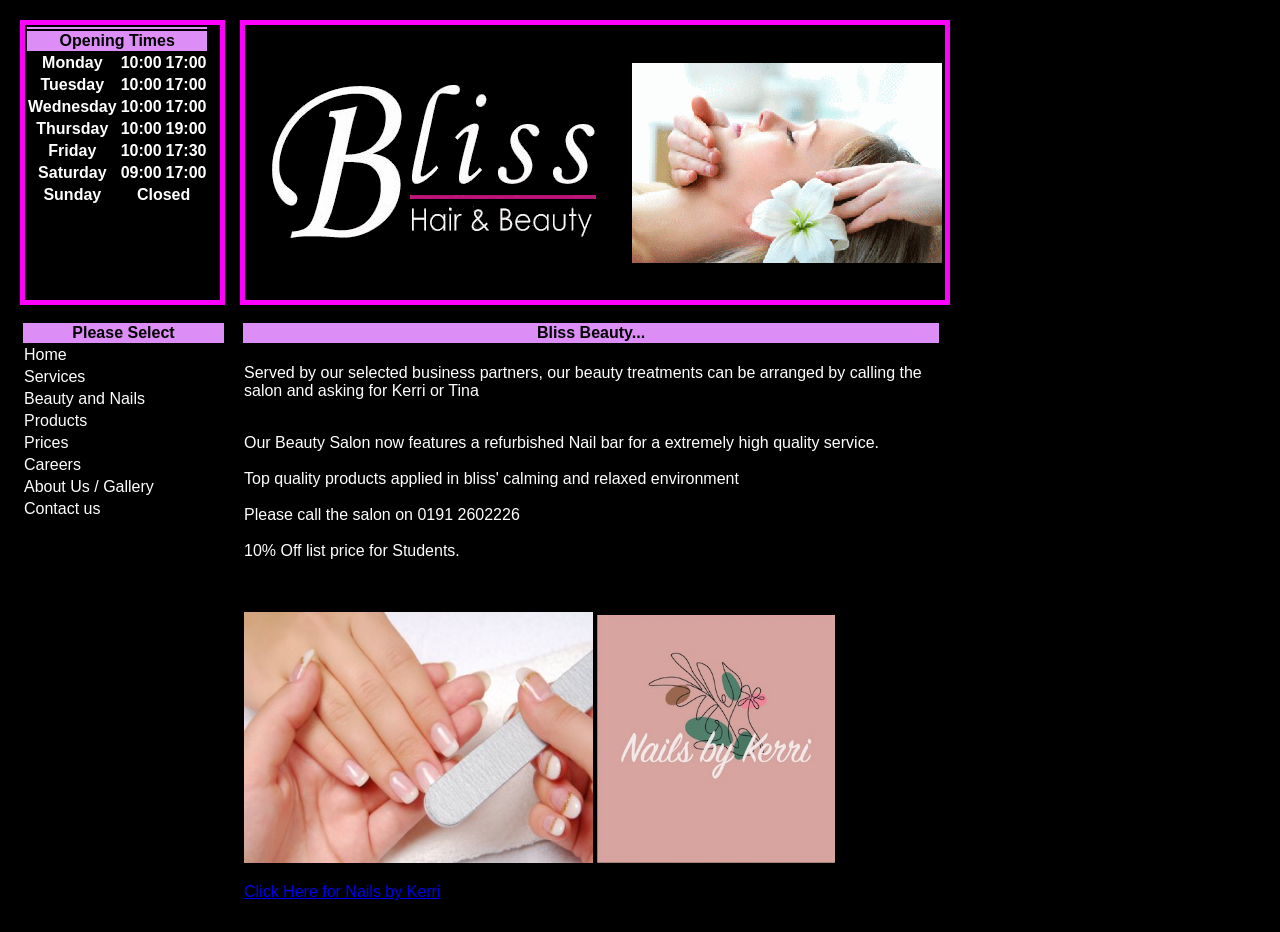Please provide a comprehensive response to the question below by analyzing the image: 
What is the discount offered to students?

The discount offered to students can be found in the text on the webpage, which states '10% Off list price for Students'. This discount is likely to be a special offer for students who visit the salon.